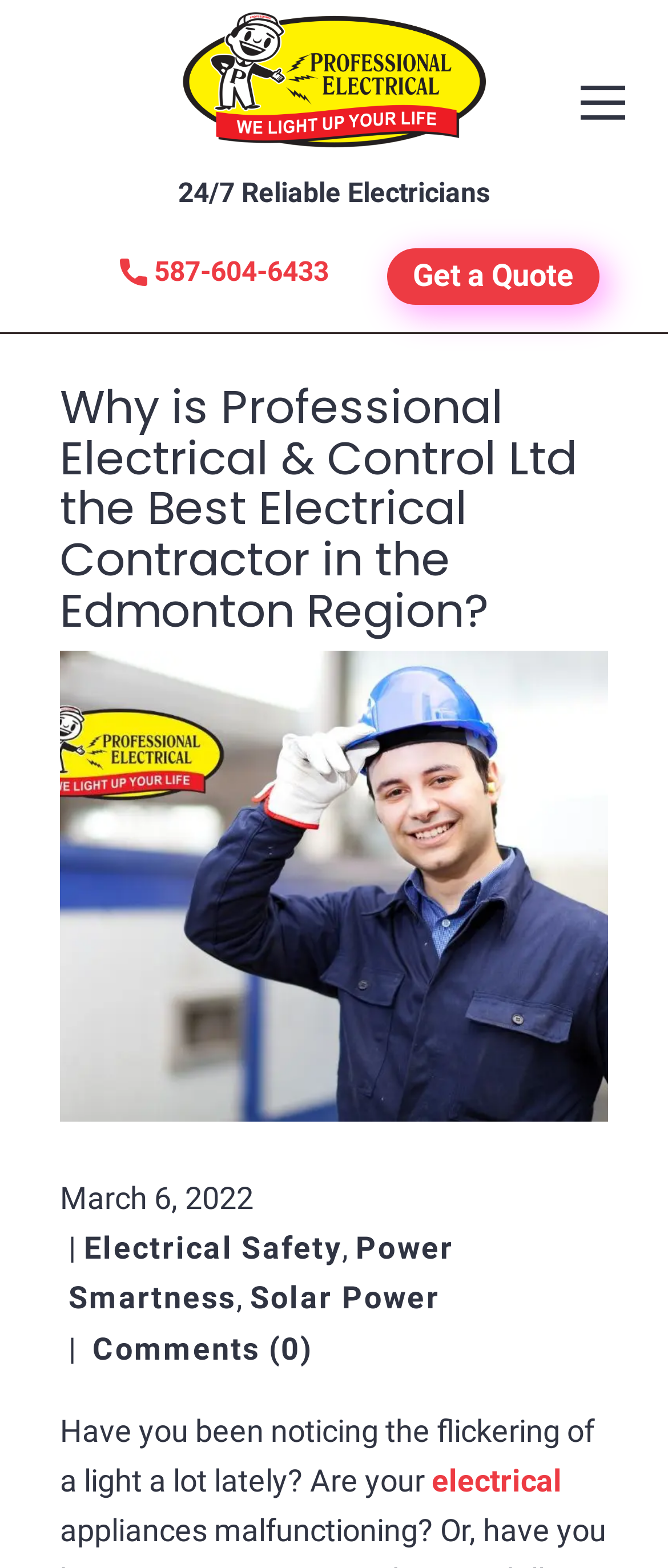Determine the bounding box coordinates of the clickable region to execute the instruction: "Open the chat widget". The coordinates should be four float numbers between 0 and 1, denoted as [left, top, right, bottom].

[0.8, 0.64, 0.949, 0.703]